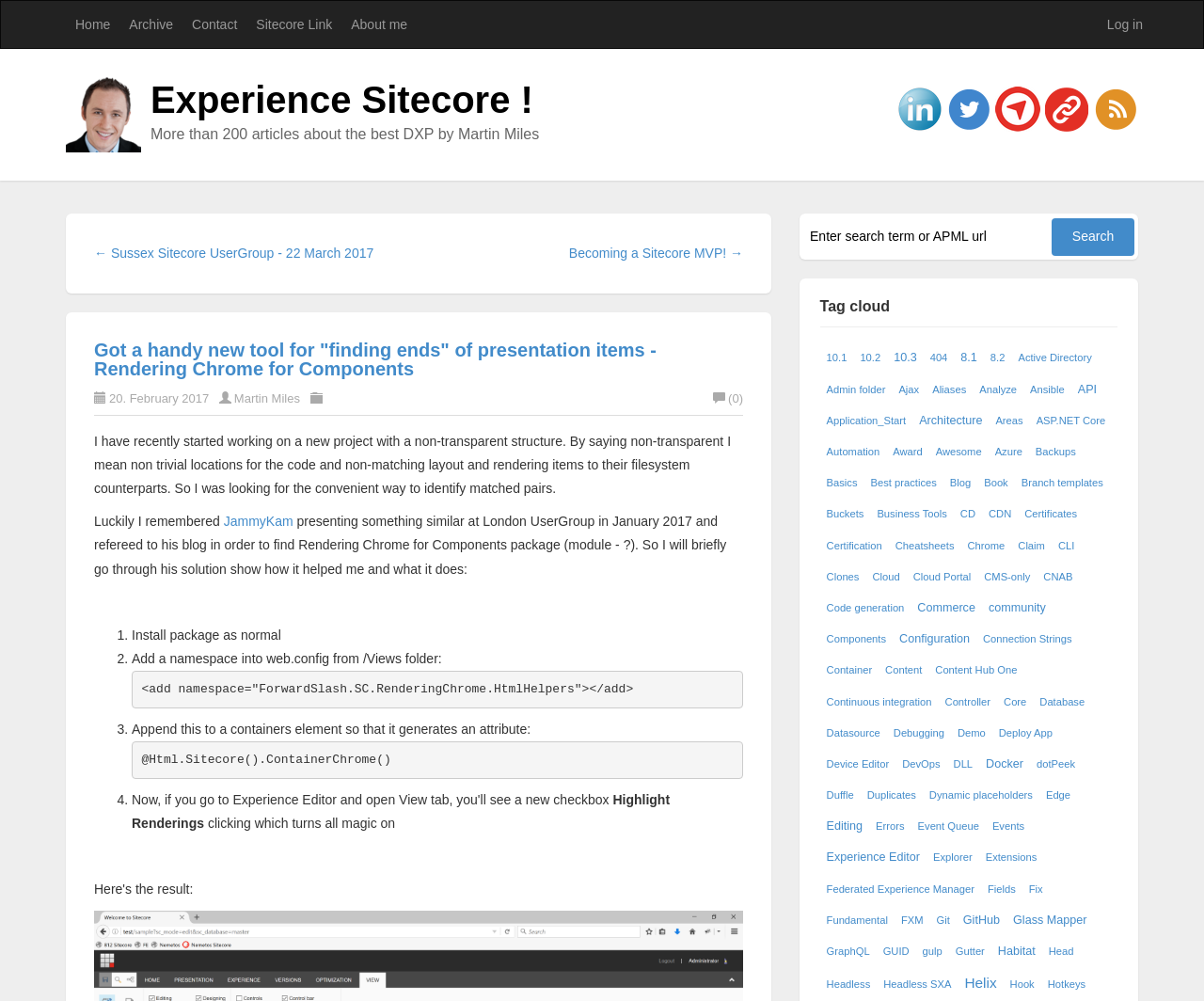Summarize the webpage in an elaborate manner.

This webpage appears to be a blog or article page focused on Sitecore, a digital experience platform. At the top, there is a header section with a logo and several links to other pages, including "Home", "Archive", "Contact", "Sitecore Link", "About me", and "Log in". Below the header, there is a large heading that reads "Experience Sitecore!" with a smaller subheading that mentions the author, Martin Miles, and the number of articles on the site.

The main content of the page is divided into two sections. The first section is a blog post titled "Got a handy new tool for 'finding ends' of presentation items - Rendering Chrome for Components". The post is dated February 20, 2017, and is written by Martin Miles. The text describes a new project with a non-transparent structure and how the author found a convenient way to identify matched pairs using a tool called Rendering Chrome for Components.

The second section is a list of steps to install and use the tool, with numbered list markers and brief descriptions of each step. There is also a search bar at the top right corner of the page, allowing users to search for specific terms or APML URLs.

On the right side of the page, there is a tag cloud with numerous links to other articles or topics, including version numbers, technical terms, and concepts related to Sitecore and web development.